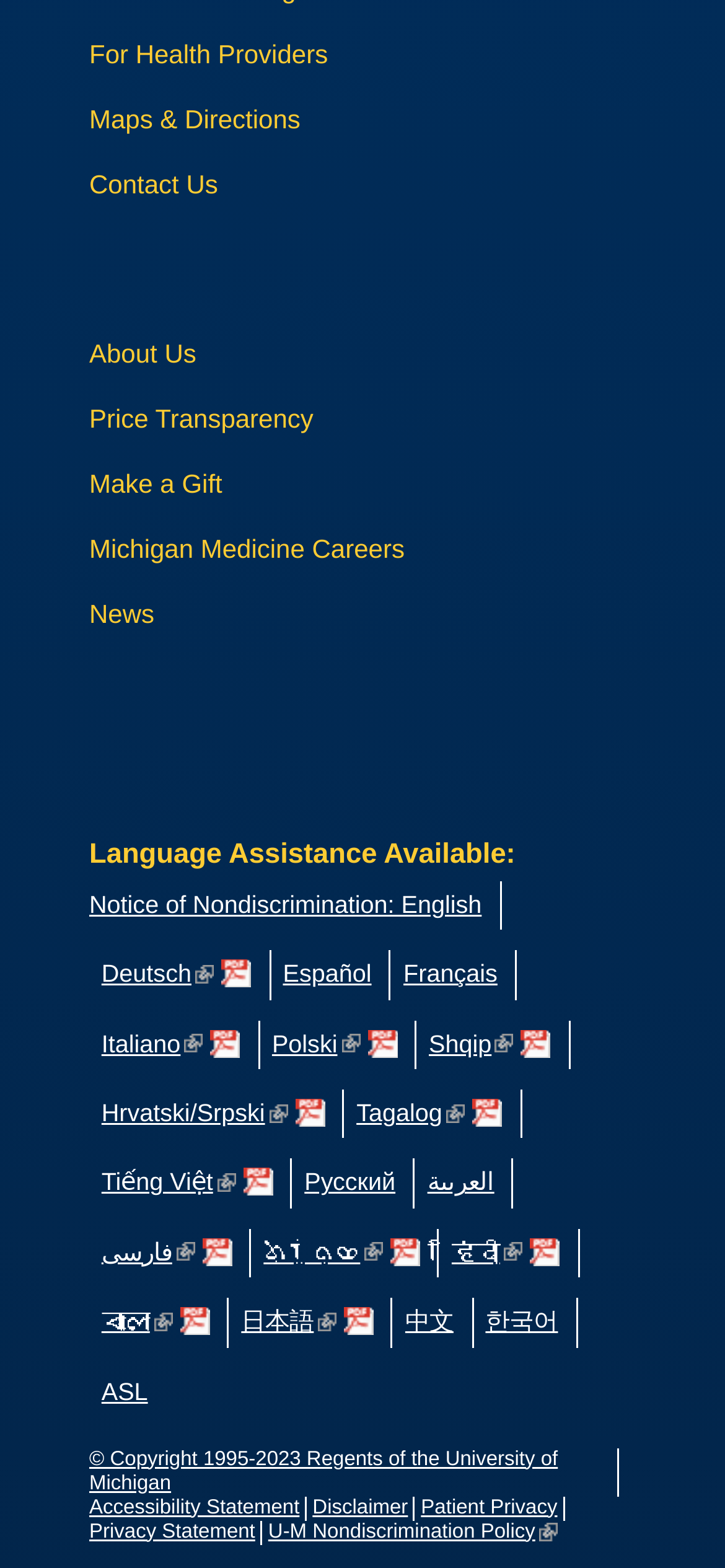Can you look at the image and give a comprehensive answer to the question:
How many links are available under 'About Us'?

I looked for the 'About Us' link and found that it is a single link, not a dropdown menu or a section with multiple links.